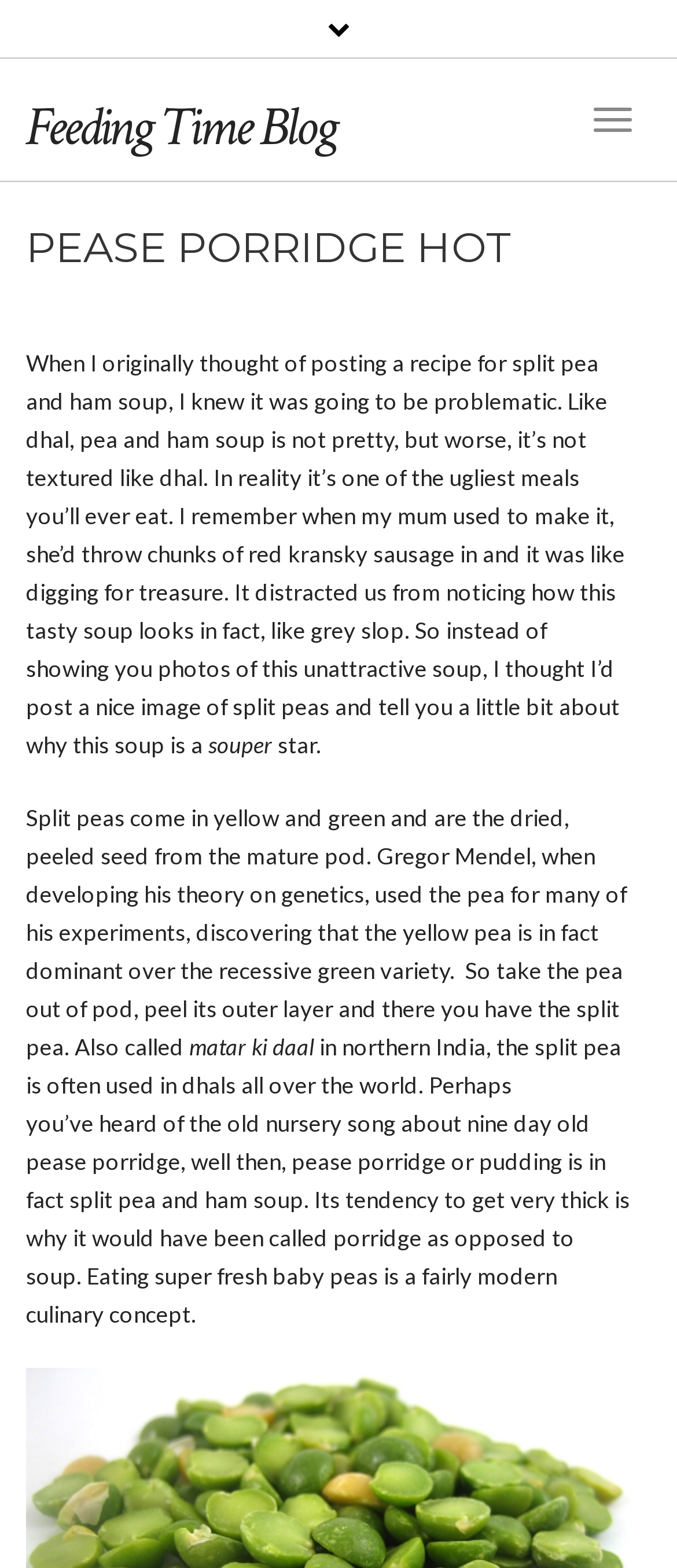Identify the bounding box coordinates for the UI element mentioned here: "Toggle Navigation". Provide the coordinates as four float values between 0 and 1, i.e., [left, top, right, bottom].

[0.849, 0.058, 0.962, 0.095]